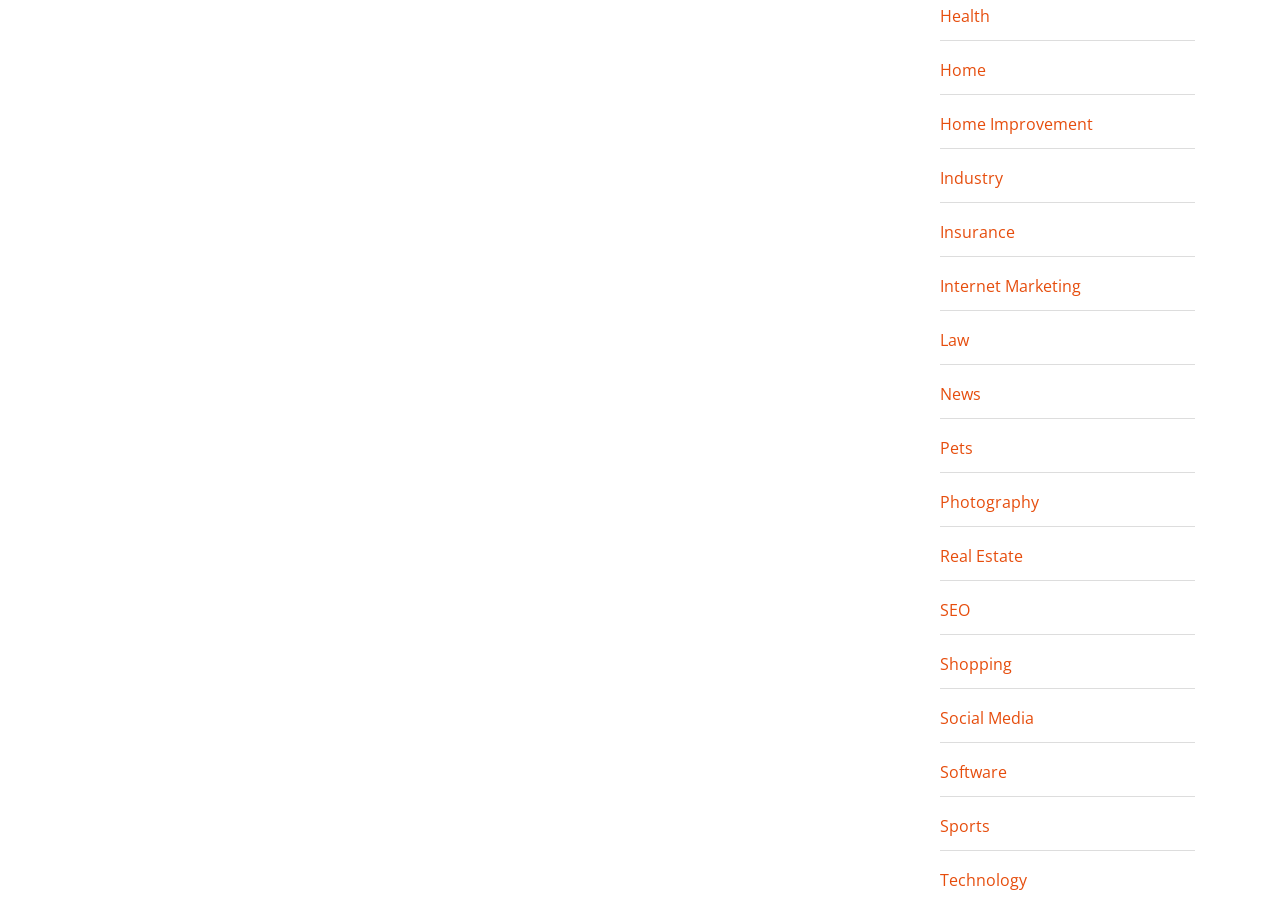What is the topmost link on the webpage?
Using the image provided, answer with just one word or phrase.

Health